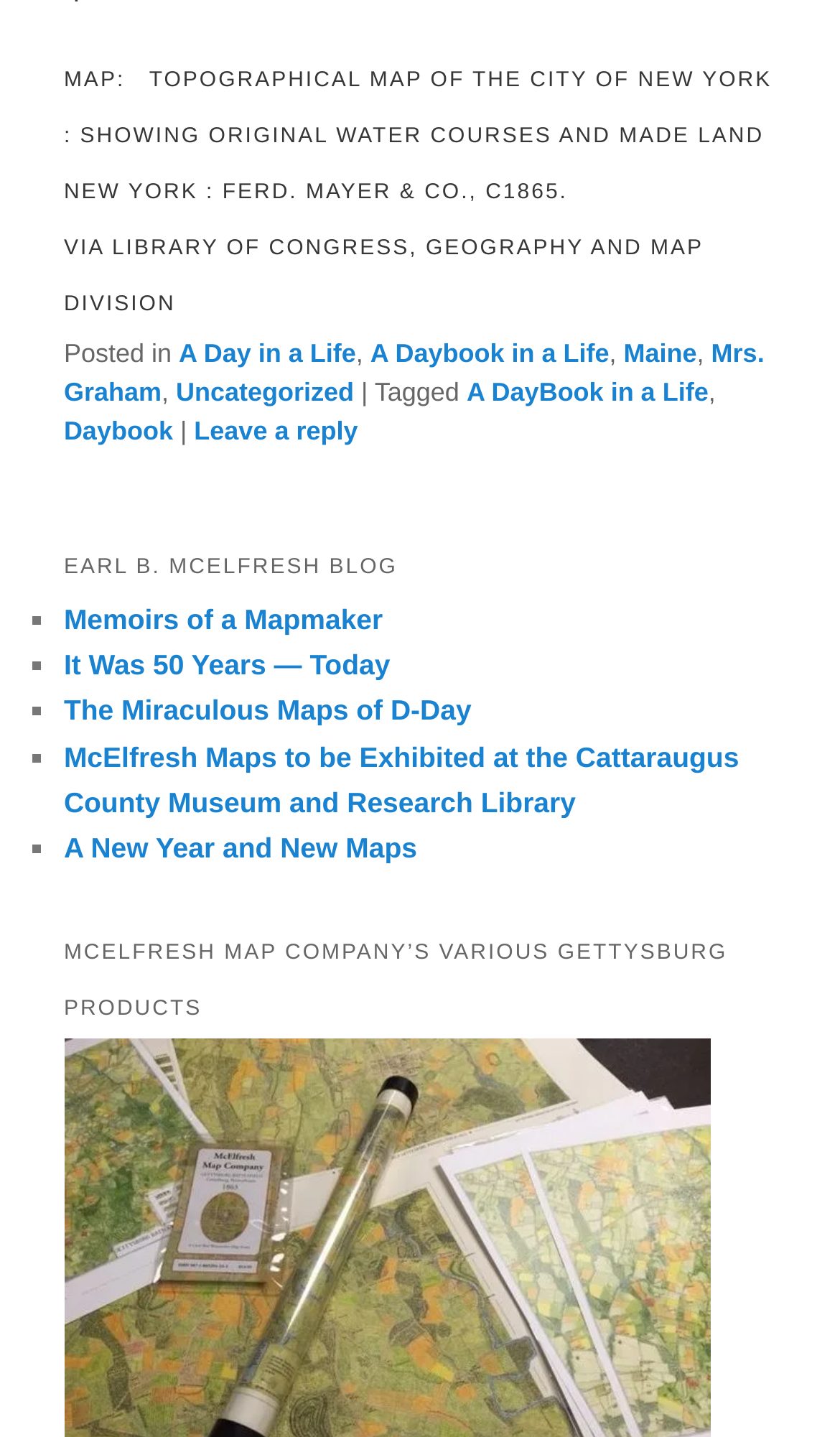Determine the coordinates of the bounding box that should be clicked to complete the instruction: "Click on the link 'Leave a reply'". The coordinates should be represented by four float numbers between 0 and 1: [left, top, right, bottom].

[0.231, 0.289, 0.426, 0.31]